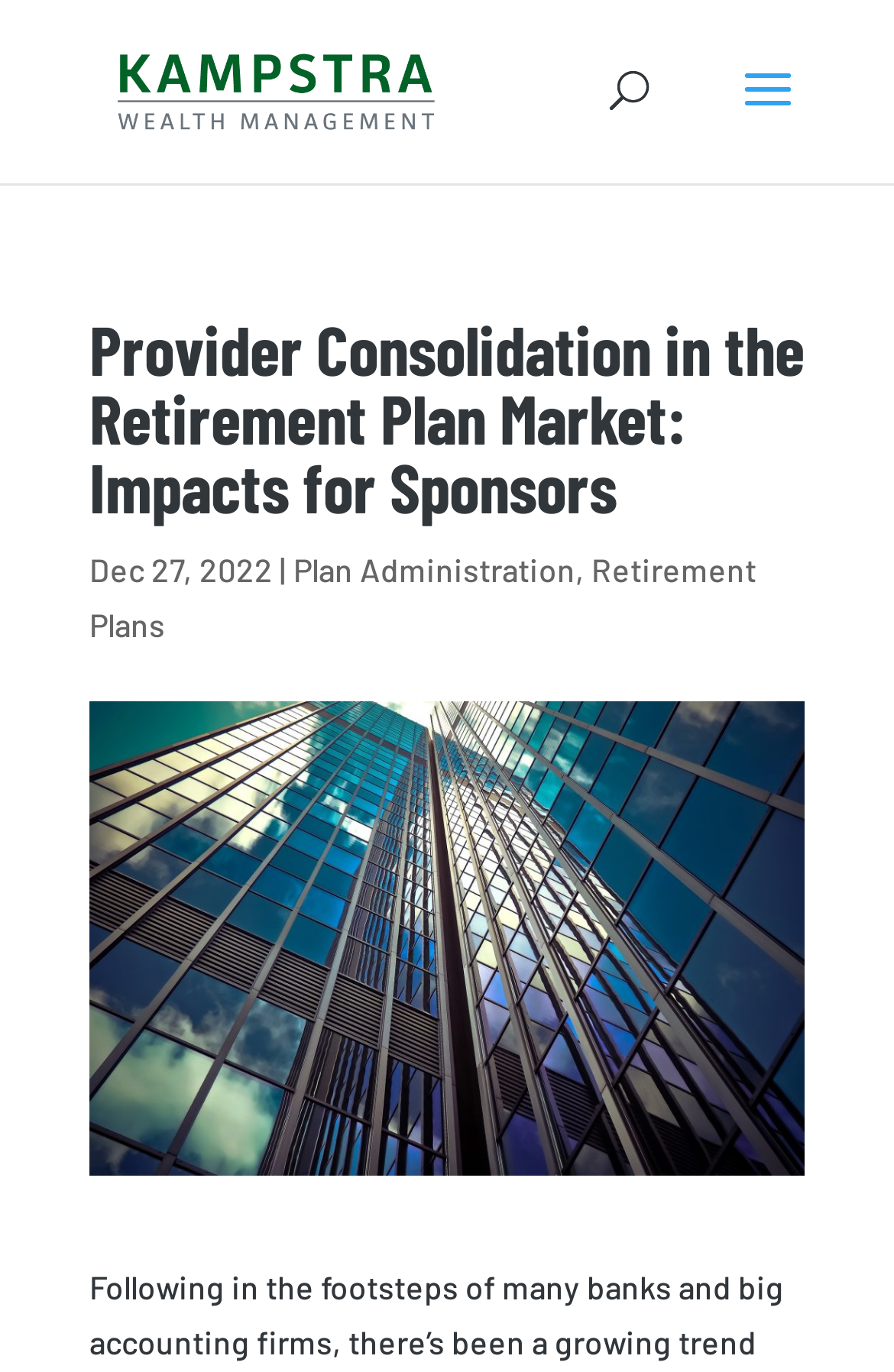Carefully examine the image and provide an in-depth answer to the question: What are the two categories of plans mentioned?

I found the two categories of plans mentioned by looking at the link elements located at [0.328, 0.401, 0.644, 0.429] and [0.1, 0.401, 0.846, 0.469] which contain the text 'Plan Administration' and 'Retirement Plans' respectively.